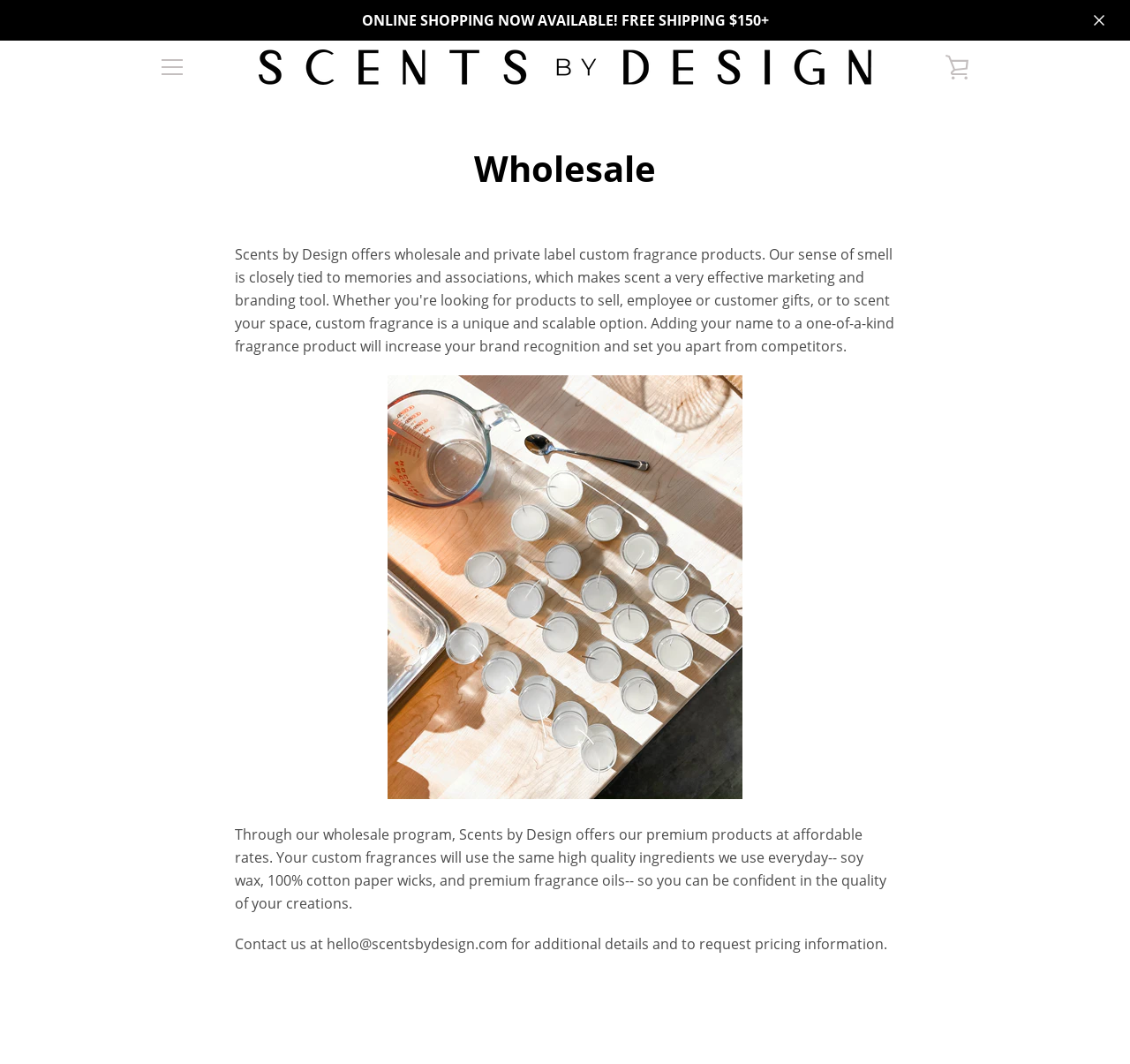What is the minimum order for free shipping?
Provide a fully detailed and comprehensive answer to the question.

The answer can be found in the StaticText element with the text 'ONLINE SHOPPING NOW AVAILABLE! FREE SHIPPING $150+'. This text is located at the top of the webpage, indicating that the minimum order for free shipping is $150 or more.